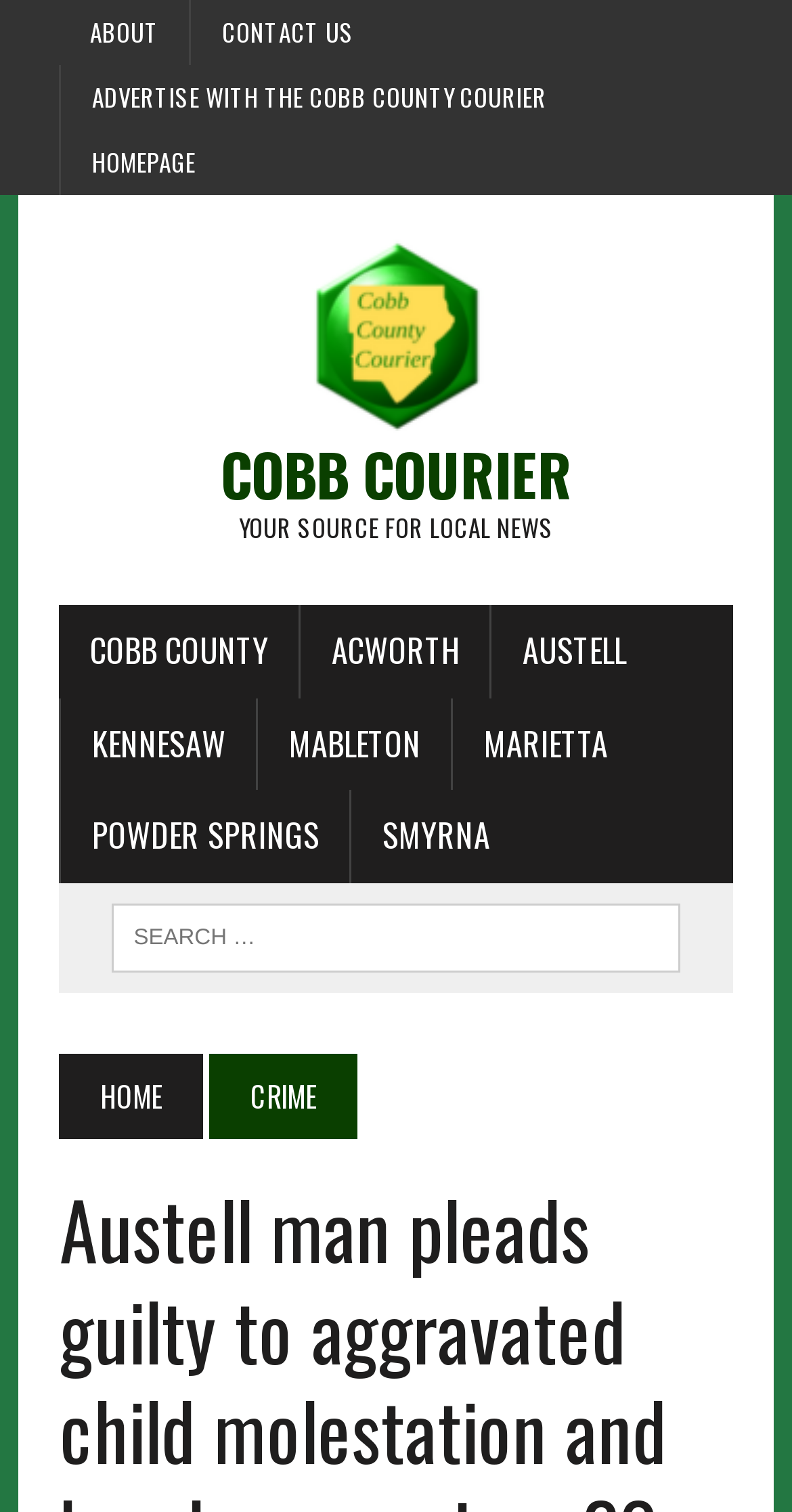What are the categories of news available on the website?
Using the details from the image, give an elaborate explanation to answer the question.

I determined the answer by looking at the links in the top section of the webpage, which include 'HOME' and 'CRIME', suggesting that these are categories of news available on the website.